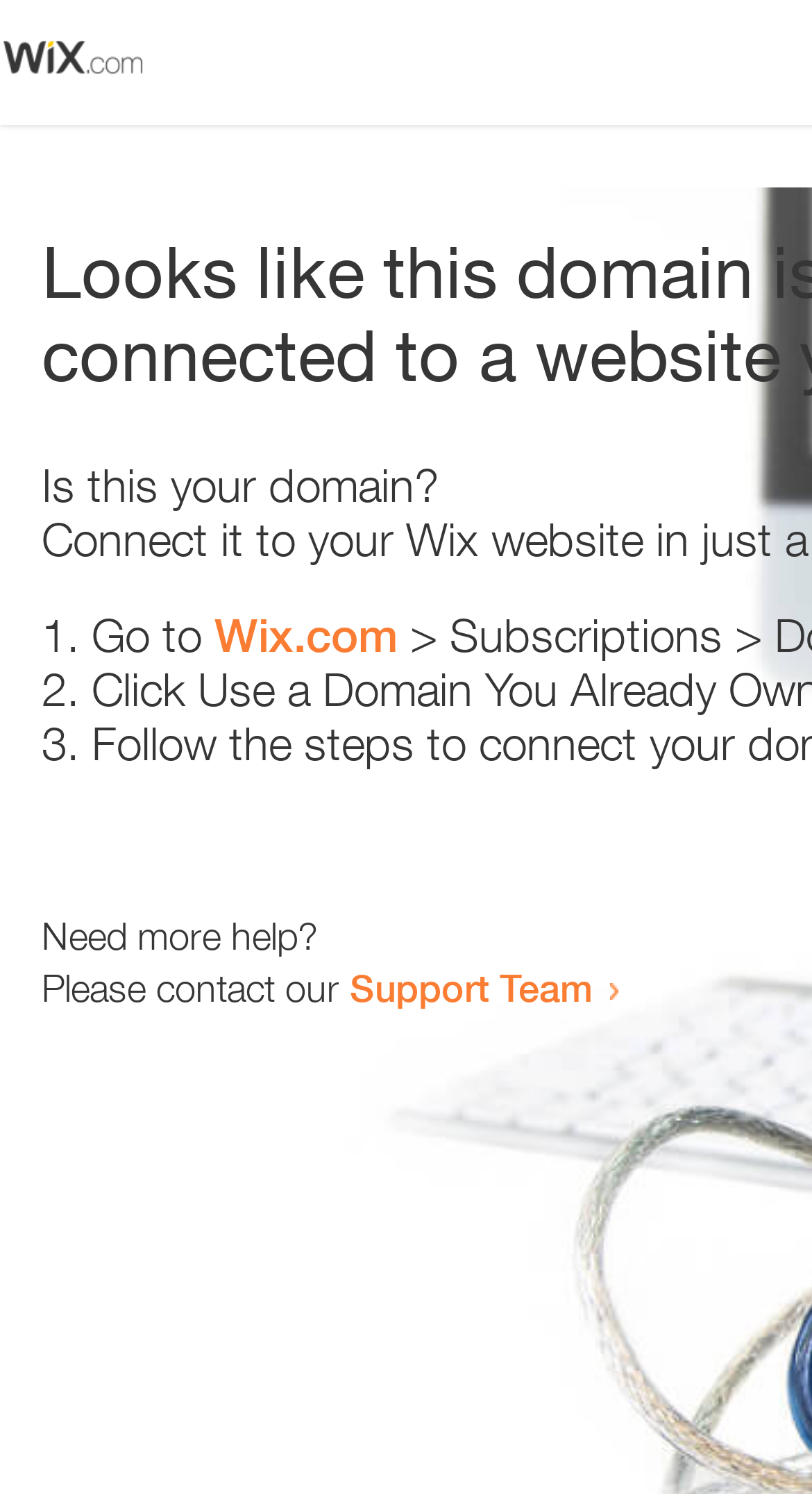How many steps are provided to resolve the issue?
Identify the answer in the screenshot and reply with a single word or phrase.

3